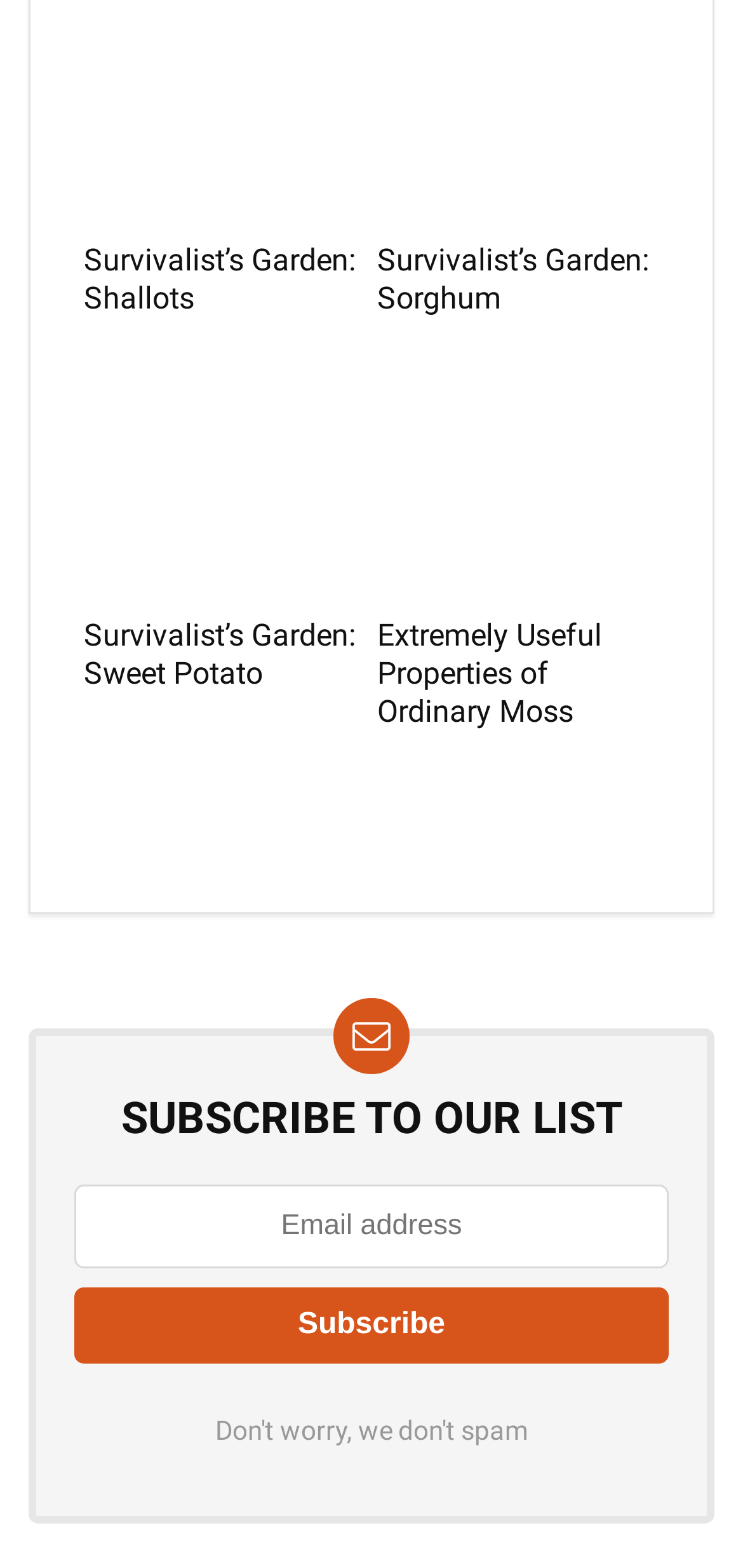Find the bounding box of the UI element described as follows: "input value="Your@Email-Address" name="email" value="Your@Email-Address"".

None